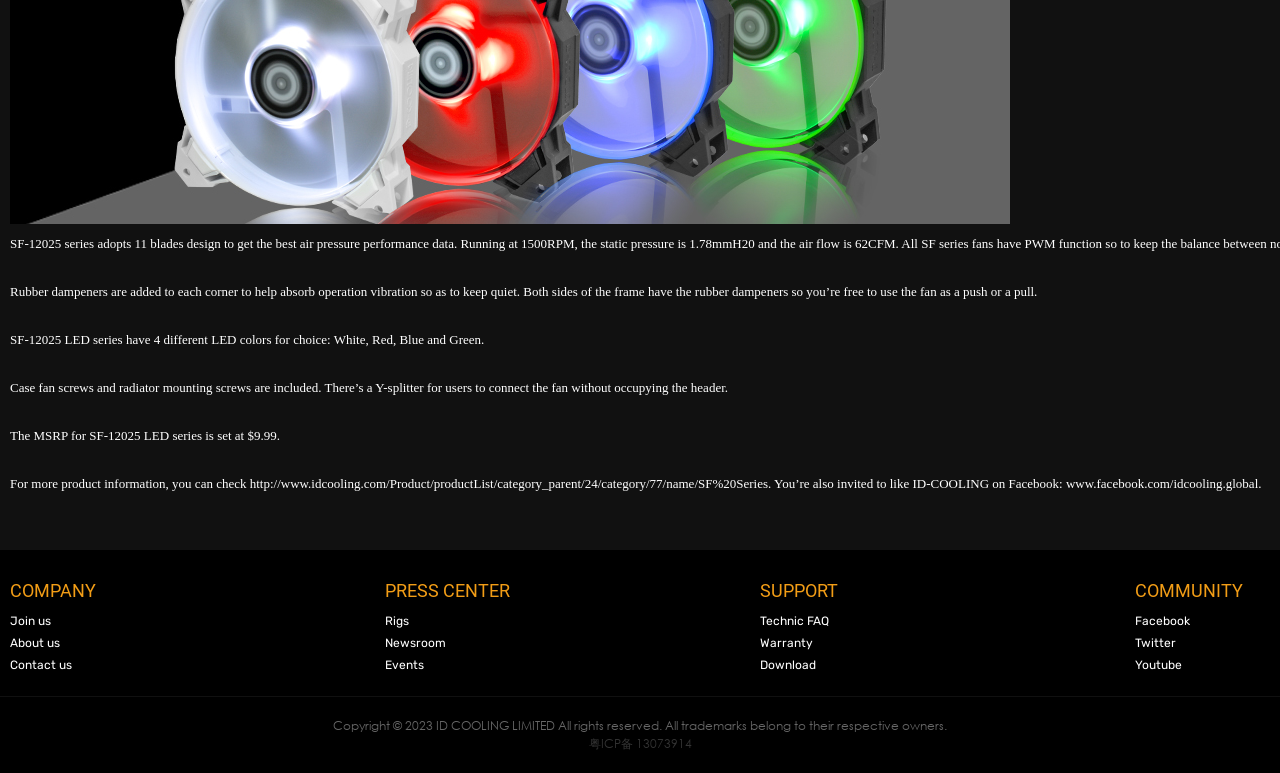Using the format (top-left x, top-left y, bottom-right x, bottom-right y), provide the bounding box coordinates for the described UI element. All values should be floating point numbers between 0 and 1: Technic FAQ

[0.594, 0.794, 0.648, 0.812]